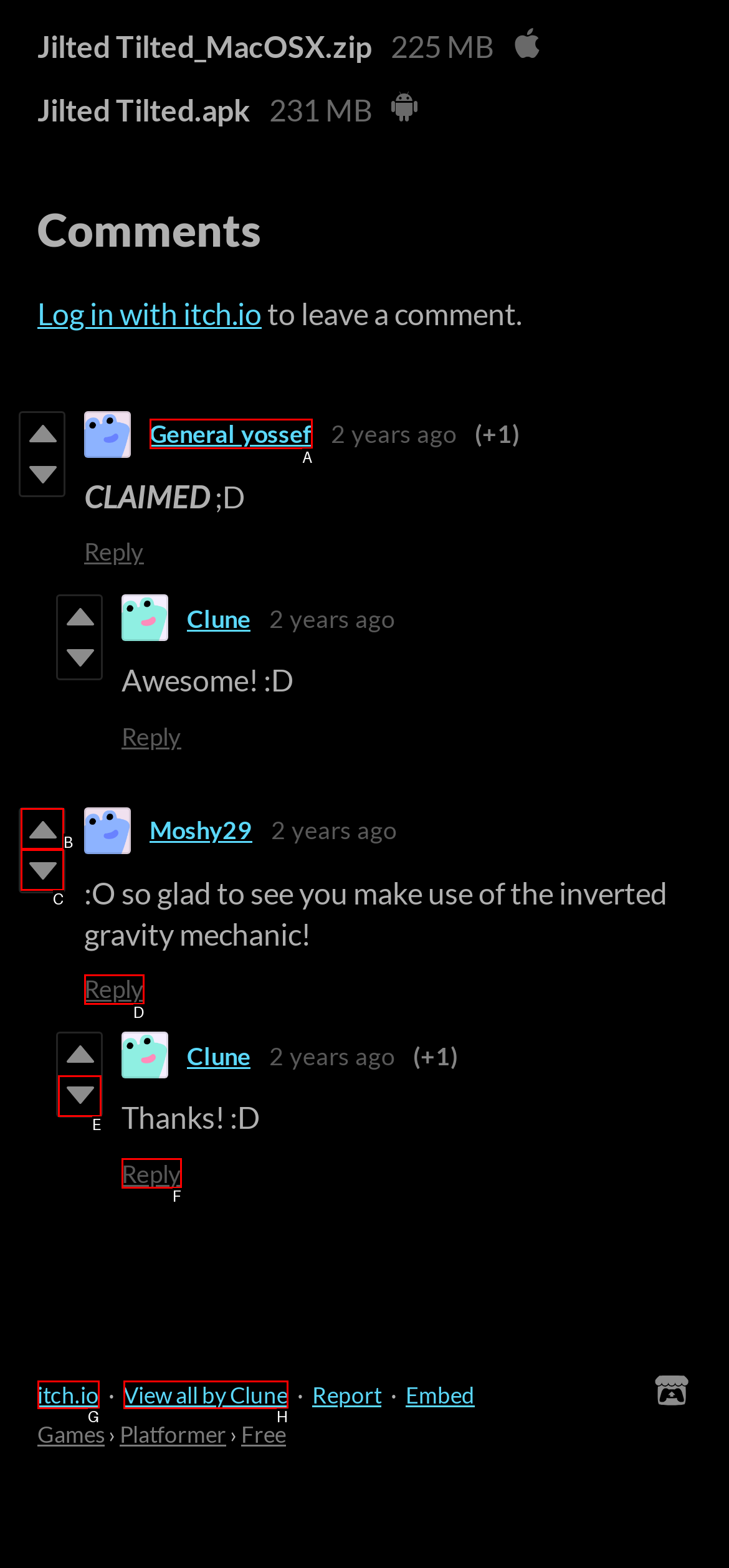Looking at the description: View all by Clune, identify which option is the best match and respond directly with the letter of that option.

H